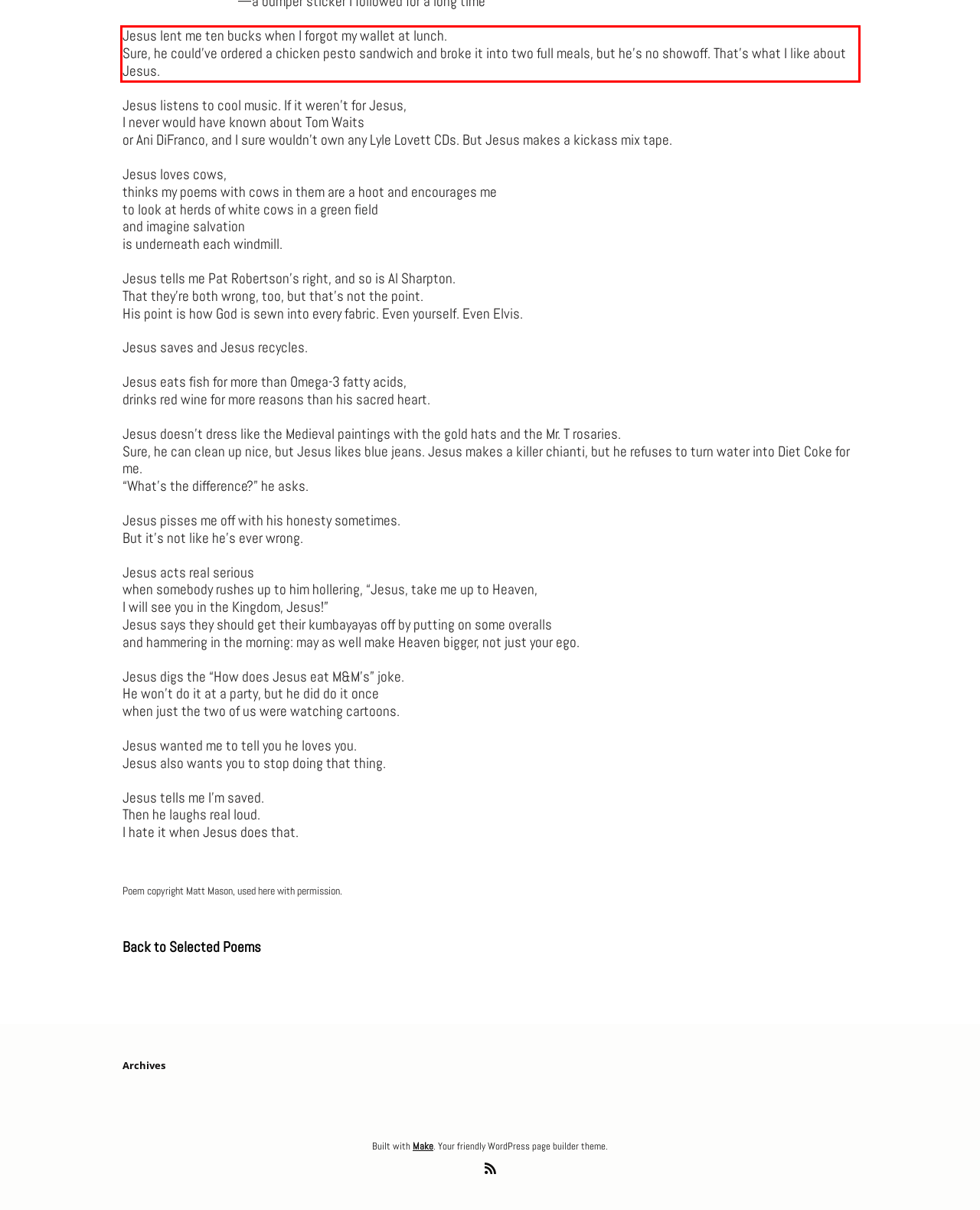You have a screenshot of a webpage, and there is a red bounding box around a UI element. Utilize OCR to extract the text within this red bounding box.

Jesus lent me ten bucks when I forgot my wallet at lunch. Sure, he could’ve ordered a chicken pesto sandwich and broke it into two full meals, but he’s no showoff. That’s what I like about Jesus.